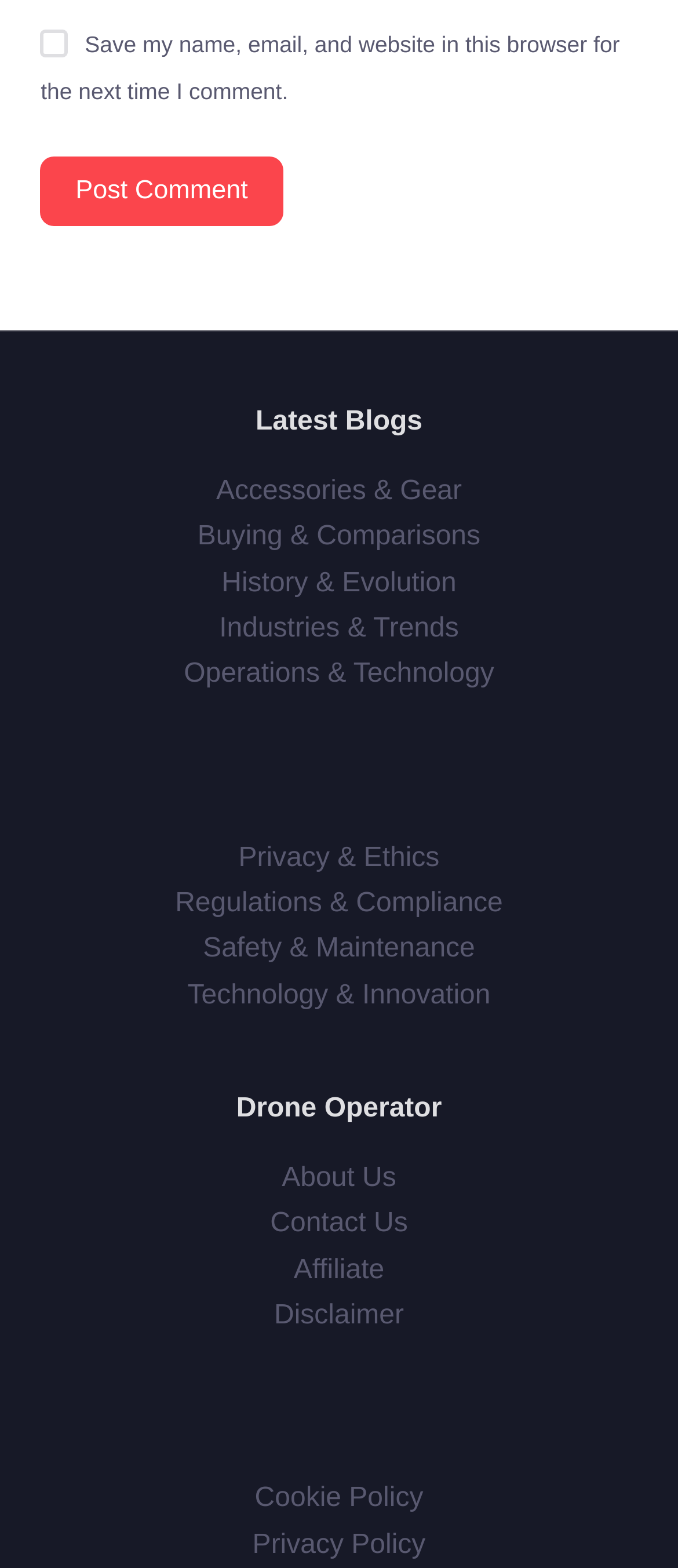Utilize the details in the image to give a detailed response to the question: How many categories are listed under 'Latest Blogs'?

Under the 'Latest Blogs' heading, there are 9 links listed, each representing a different category, including 'Accessories & Gear', 'Buying & Comparisons', and so on.